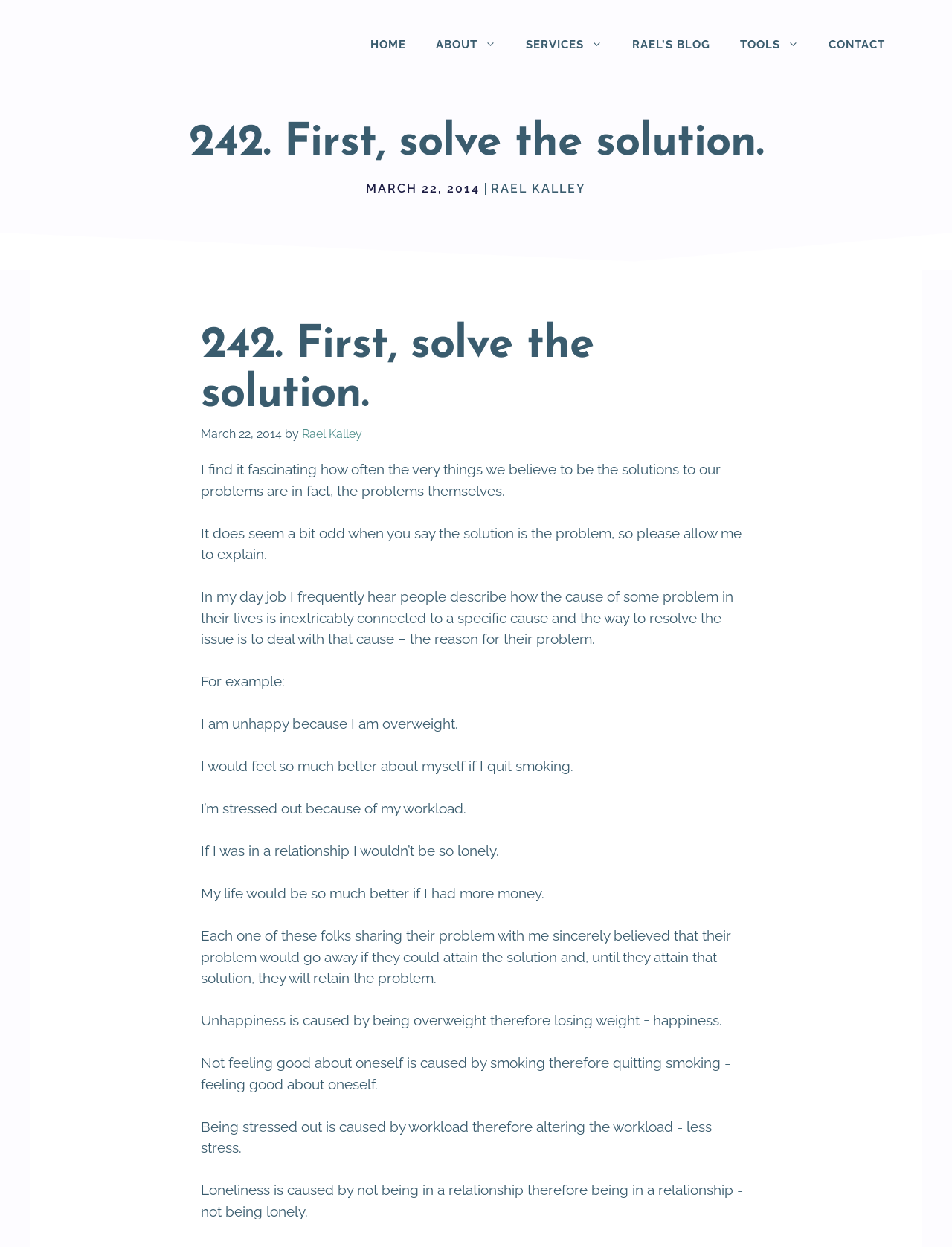Identify and provide the text content of the webpage's primary headline.

242. First, solve the solution.